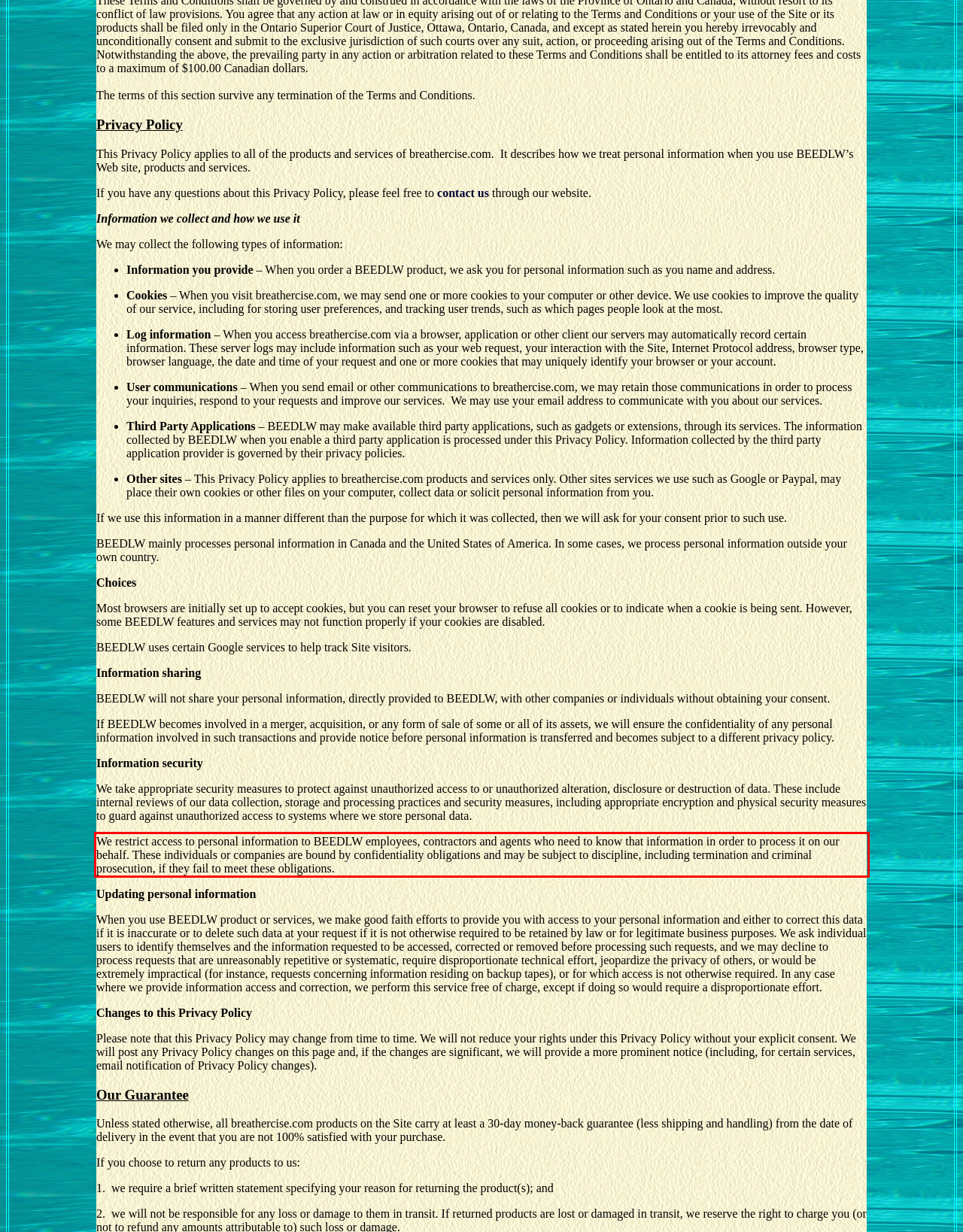By examining the provided screenshot of a webpage, recognize the text within the red bounding box and generate its text content.

We restrict access to personal information to BEEDLW employees, contractors and agents who need to know that information in order to process it on our behalf. These individuals or companies are bound by confidentiality obligations and may be subject to discipline, including termination and criminal prosecution, if they fail to meet these obligations.